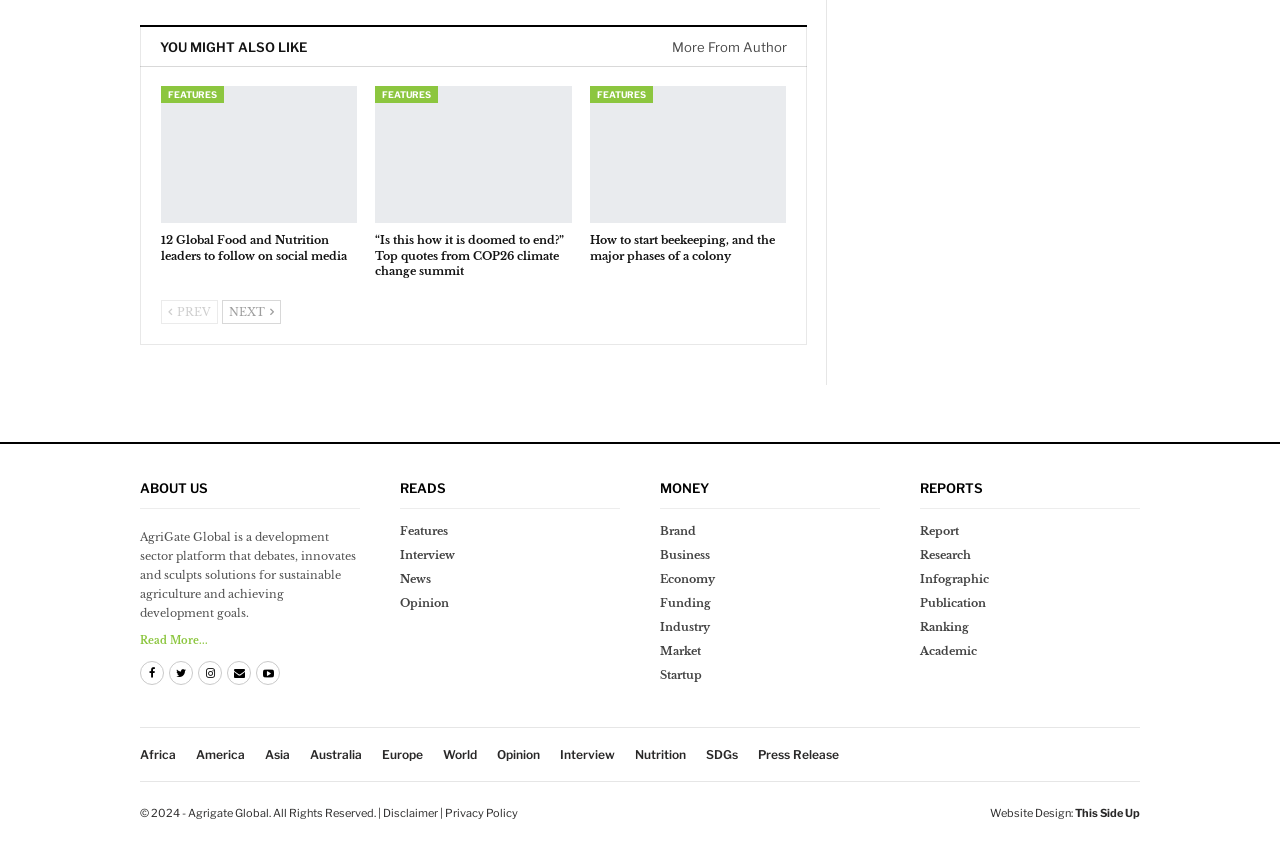What is the purpose of the 'Previous' and 'Next' buttons?
Using the visual information from the image, give a one-word or short-phrase answer.

Navigation